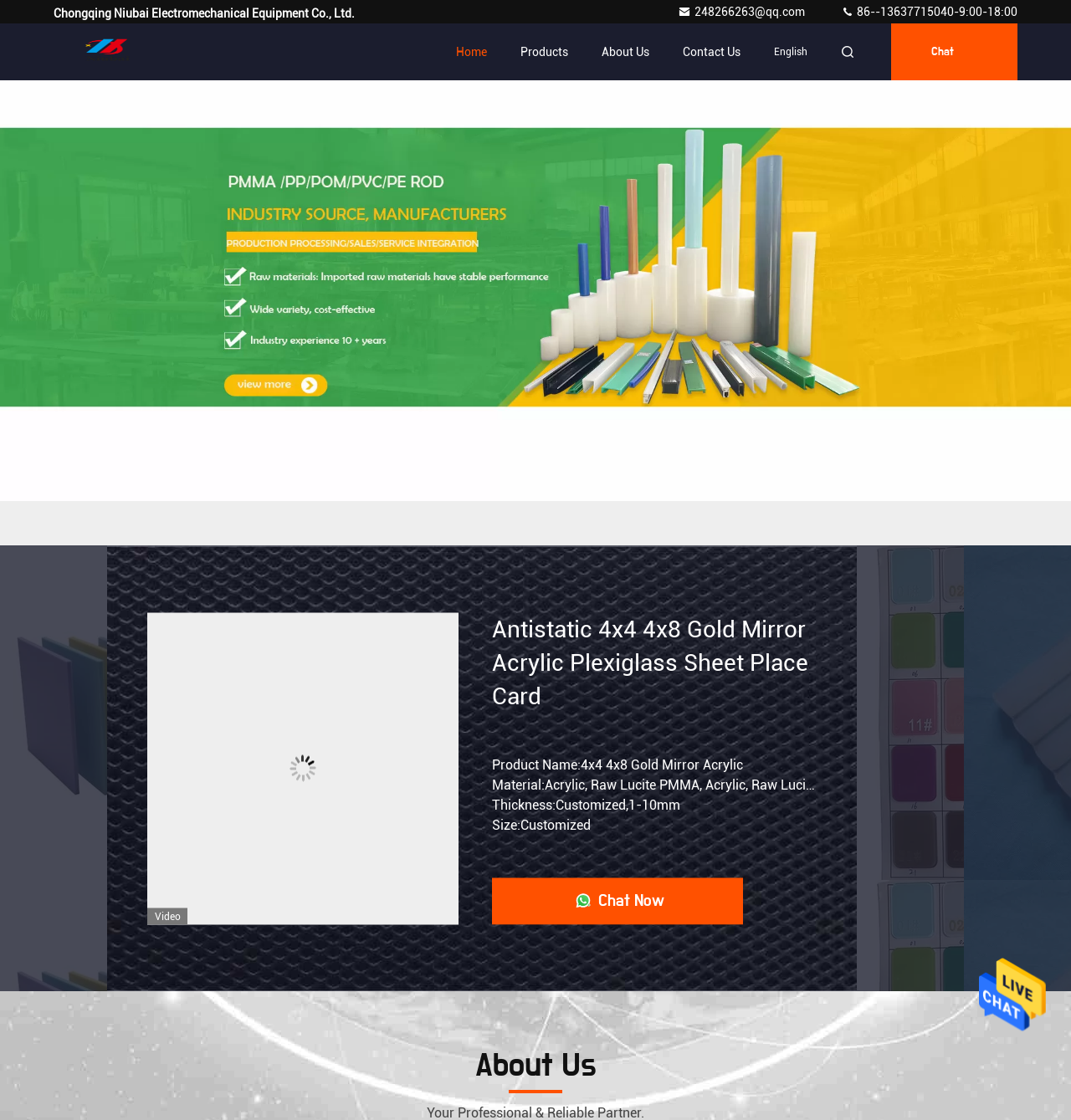Refer to the element description Contact Us and identify the corresponding bounding box in the screenshot. Format the coordinates as (top-left x, top-left y, bottom-right x, bottom-right y) with values in the range of 0 to 1.

[0.638, 0.021, 0.691, 0.072]